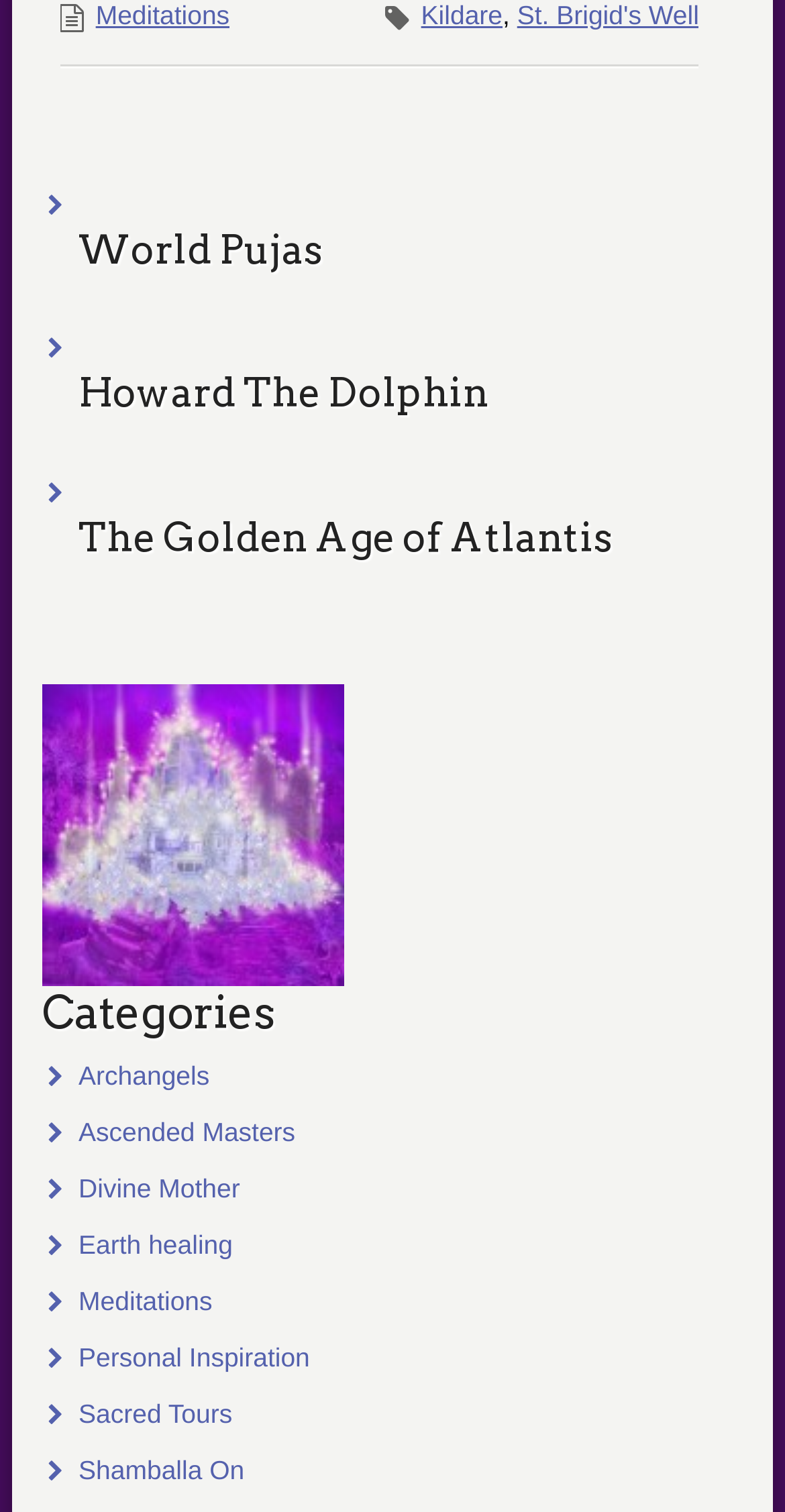What is the theme of the webpage?
Please provide a single word or phrase as your answer based on the image.

Spirituality